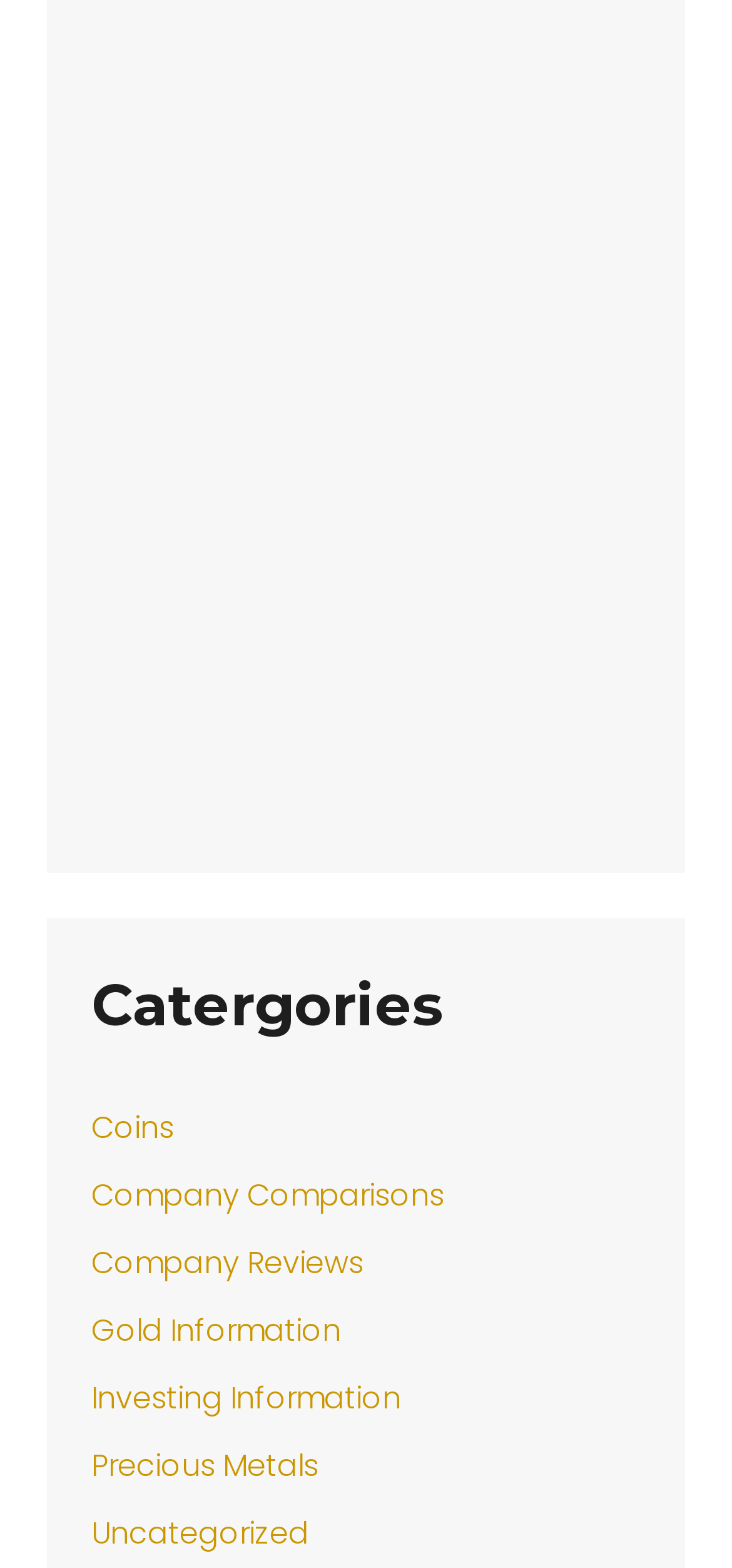Refer to the image and answer the question with as much detail as possible: Is the 'Company Reviews' category listed above 'Coins'?

By examining the y1 and y2 coordinates of the bounding boxes, I found that the 'Company Reviews' link has a higher y1 value than the 'Coins' link, which means it is listed below 'Coins'.